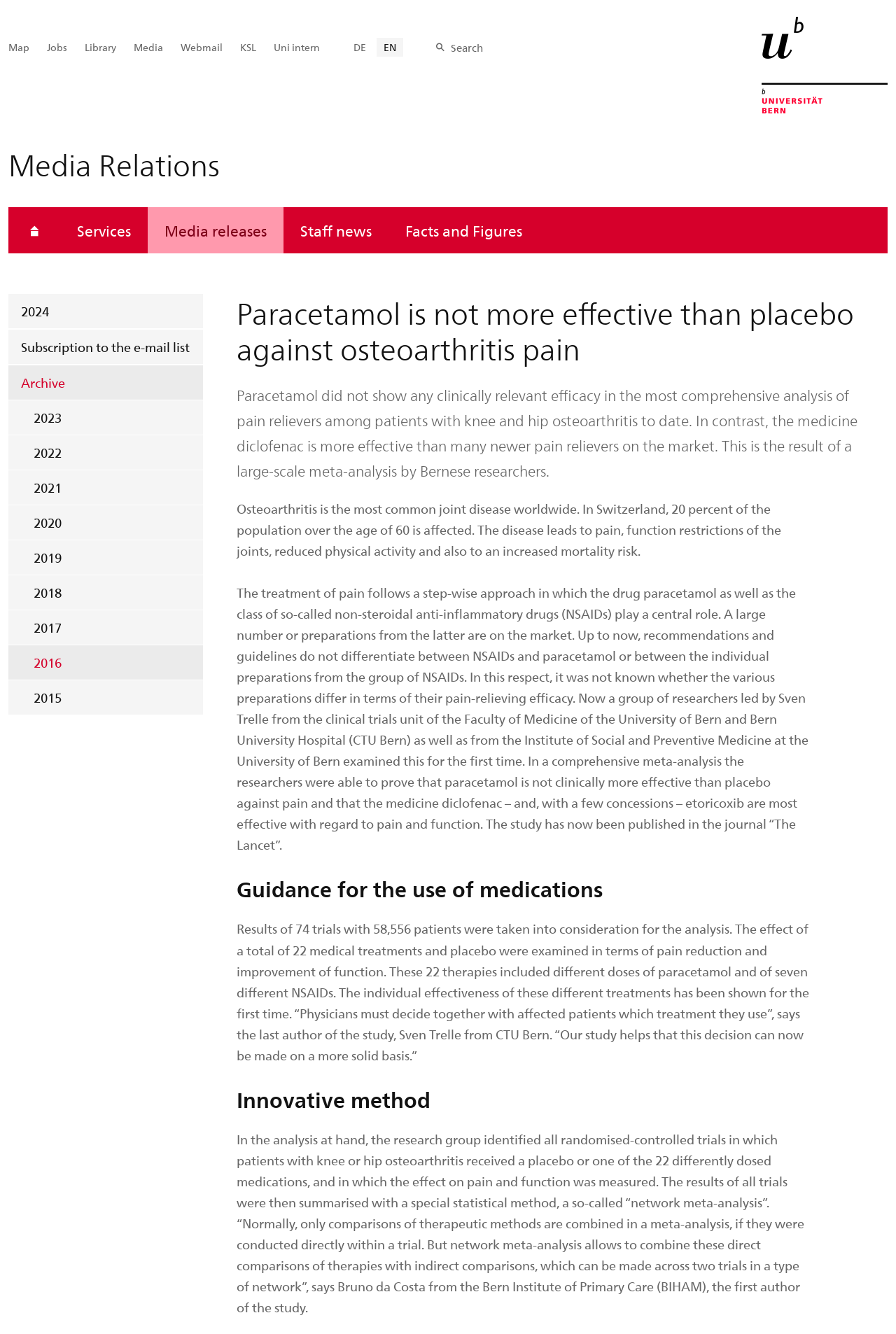Give a one-word or short-phrase answer to the following question: 
What is the name of the medicine mentioned as more effective than paracetamol?

Diclofenac